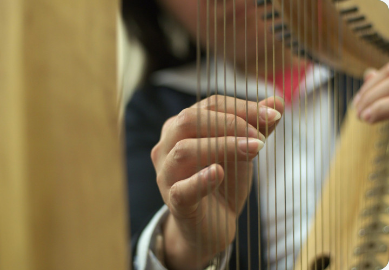Offer a detailed narrative of the scene depicted in the image.

In this intimate close-up shot, a skilled musician is captured in the act of playing the harp, demonstrating the delicate art of stringed instrument performance. The focus is on their hand, skillfully plucking the strings, highlighting the intricate technique involved in producing melodic sounds. The musician's posture and the refined gestures convey a deep connection to the instrument, reflecting the tradition and cultural significance of harp music, particularly within the context of the Scoil na gCláirseach and its emphasis on Early Irish Harp. This image evokes the beauty and richness of musical heritage, inviting viewers to appreciate the elegance of harp playing and its role in celebrating Irish culture.